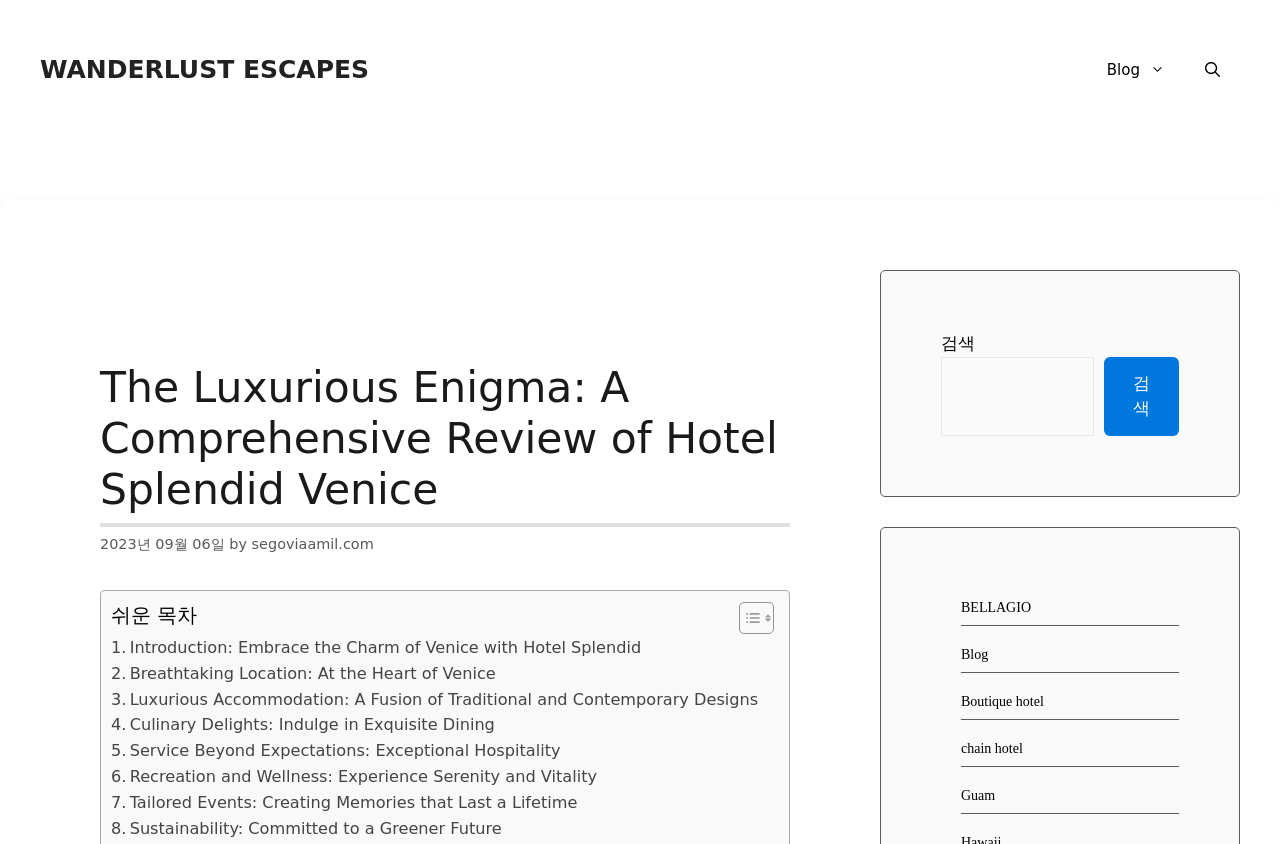Provide a comprehensive caption for the webpage.

The webpage is a review of Hotel Splendid Venice, a luxurious hotel in the heart of Venice. At the top of the page, there is a banner with a link to the website "WANDERLUST ESCAPES" and a navigation menu with links to "Blog" and "Open Search Bar". 

Below the banner, there is a heading that reads "The Luxurious Enigma: A Comprehensive Review of Hotel Splendid Venice" followed by the date "2023년 09월 06일" and the author's name "segoviaamil.com". 

To the right of the heading, there is a table of contents with links to different sections of the review, including "Introduction: Embrace the Charm of Venice with Hotel Splendid", "Breathtaking Location: At the Heart of Venice", and others. The table of contents is accompanied by two small images.

On the right side of the page, there is a complementary section with a search bar and several links to other websites, including "BELLAGIO", "Blog", "Boutique hotel", "chain hotel", and "Guam". 

The overall layout of the page is organized and easy to navigate, with clear headings and concise text. The use of images and icons adds visual interest to the page.